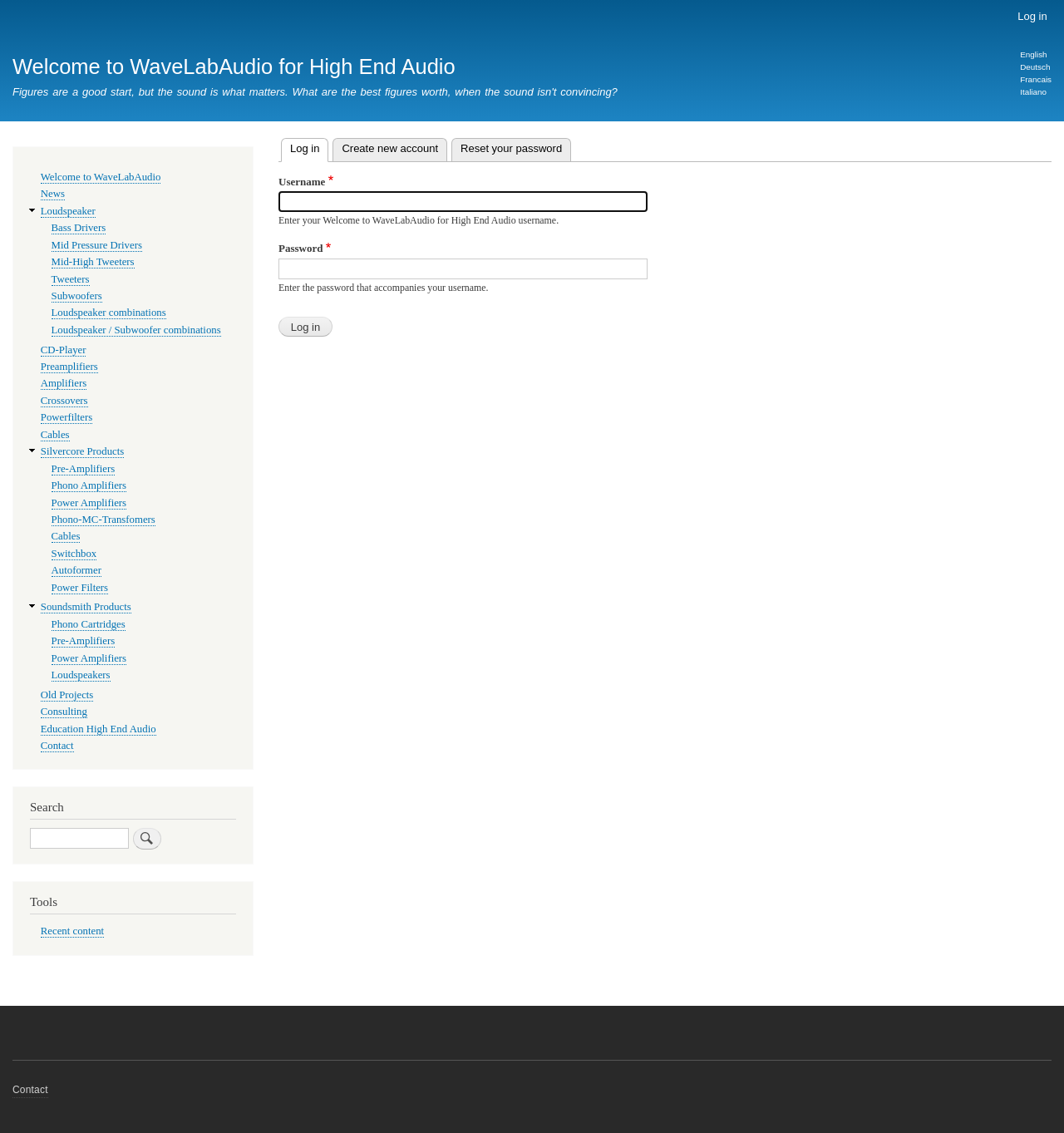Please mark the clickable region by giving the bounding box coordinates needed to complete this instruction: "Log in to your account".

[0.262, 0.28, 0.313, 0.297]